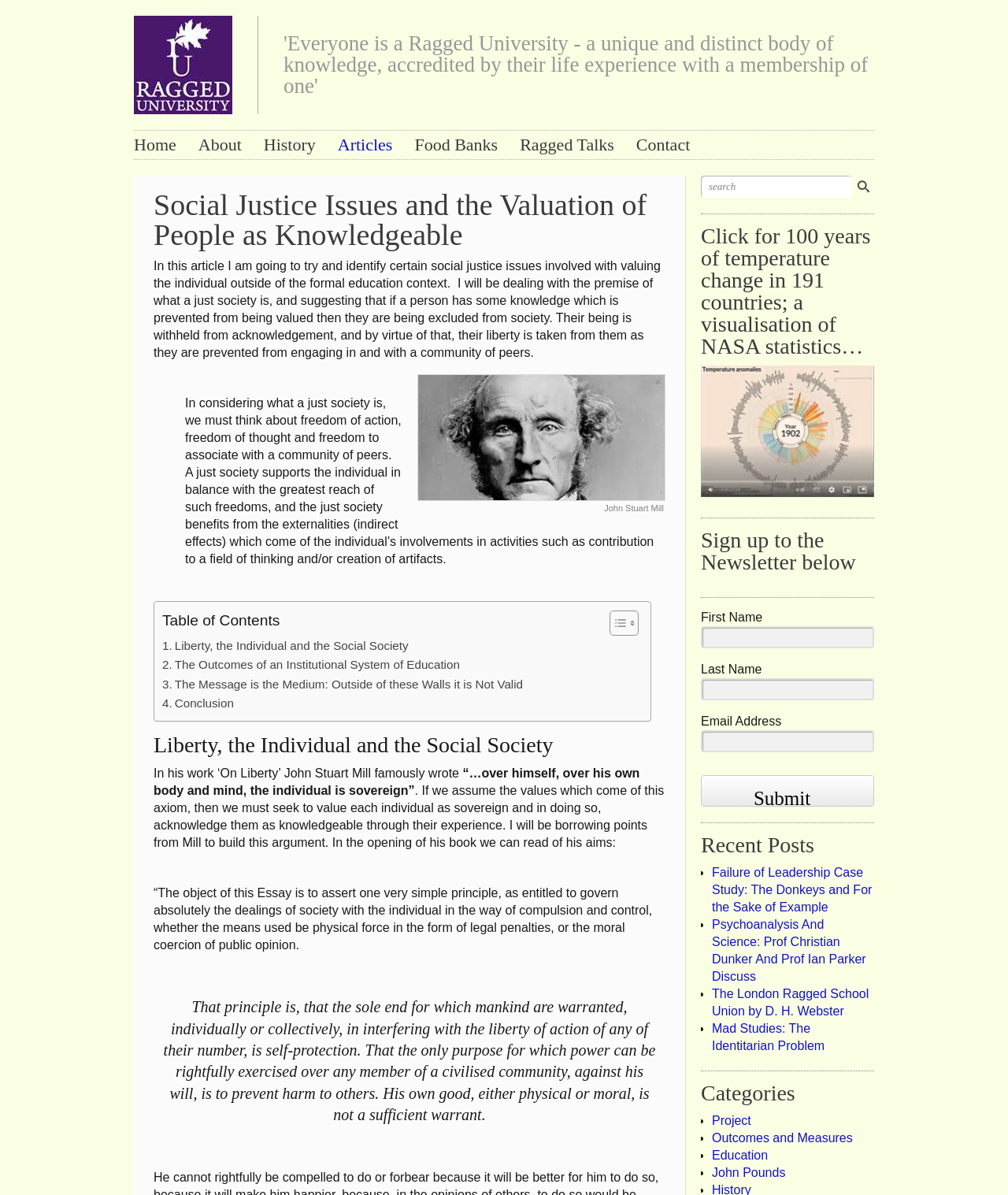Using the description "Food Banks", locate and provide the bounding box of the UI element.

[0.411, 0.113, 0.494, 0.13]